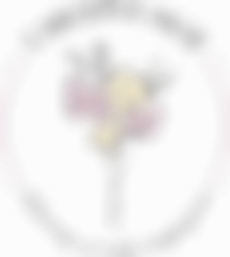Describe thoroughly the contents of the image.

This image features the logo of "Carolina Muse," a literary and arts magazine. The design includes a central illustration, likely artistic in nature, surrounded by a circular border. The logo blends imagery with stylized text, emphasizing the magazine's creative focus. The muted colors and artistic details hint at a blend of literary and artistic themes, encapsulating the essence of the publication, which aims to inspire and connect with its audience through diverse creative expressions. Overall, it symbolizes the magazine's mission to celebrate art and literature.